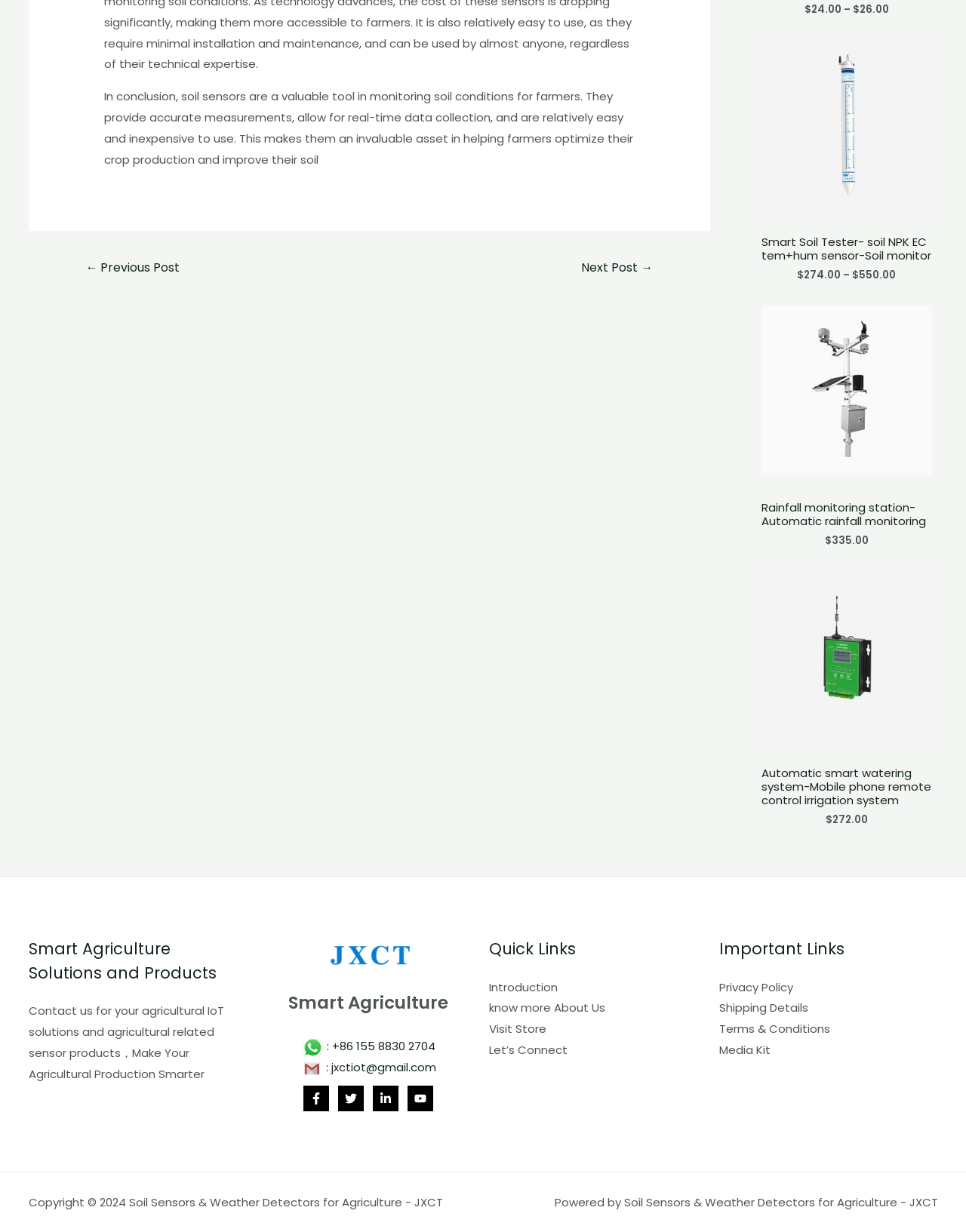Predict the bounding box of the UI element based on this description: "know more About Us".

[0.506, 0.812, 0.626, 0.824]